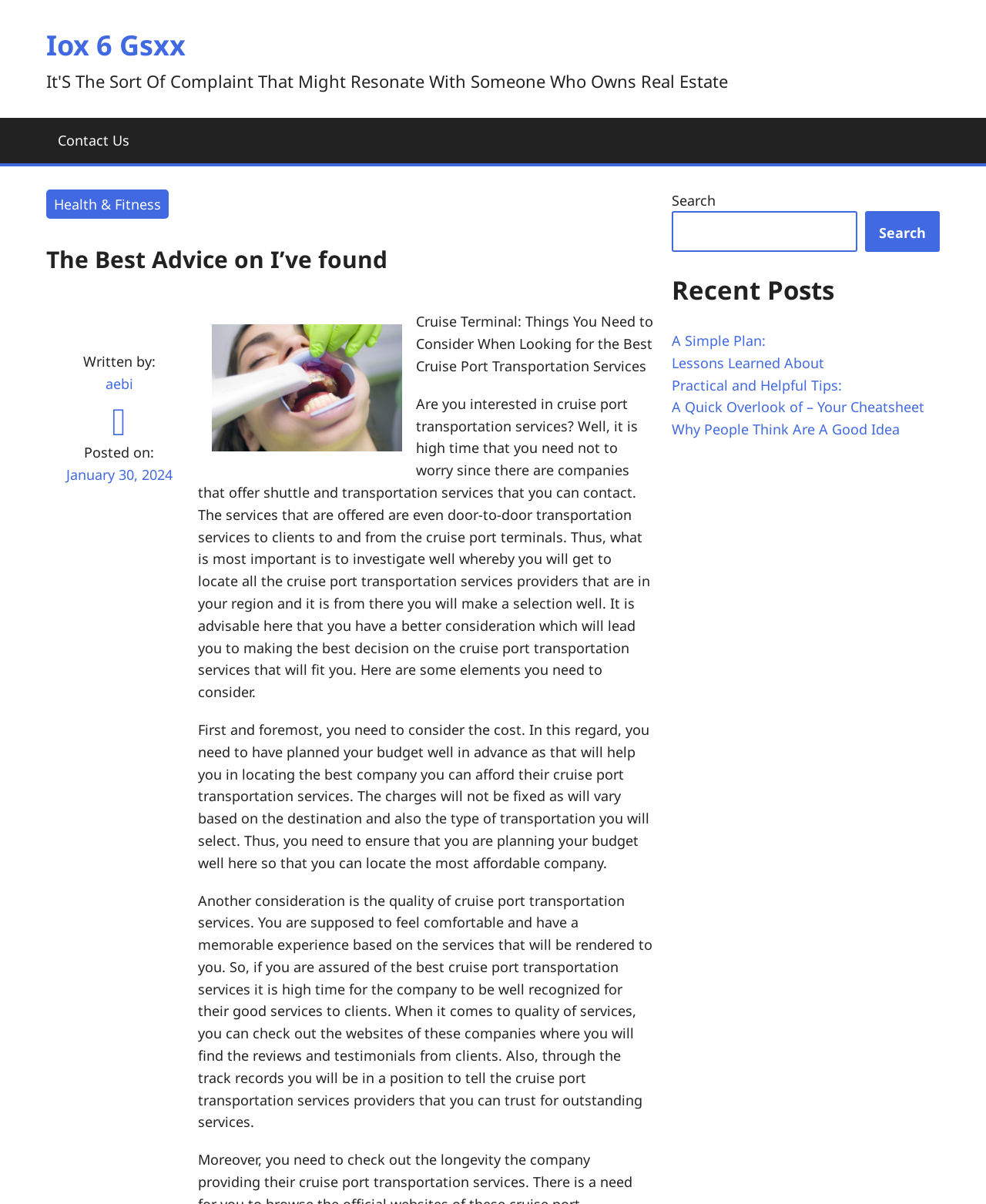What is the date of the article?
Answer the question with a detailed explanation, including all necessary information.

The date of the article can be found by looking at the 'Posted on:' section, which is located below the main heading. The text 'Posted on:' is followed by a link with the text 'January 30, 2024', which indicates the date the article was posted.